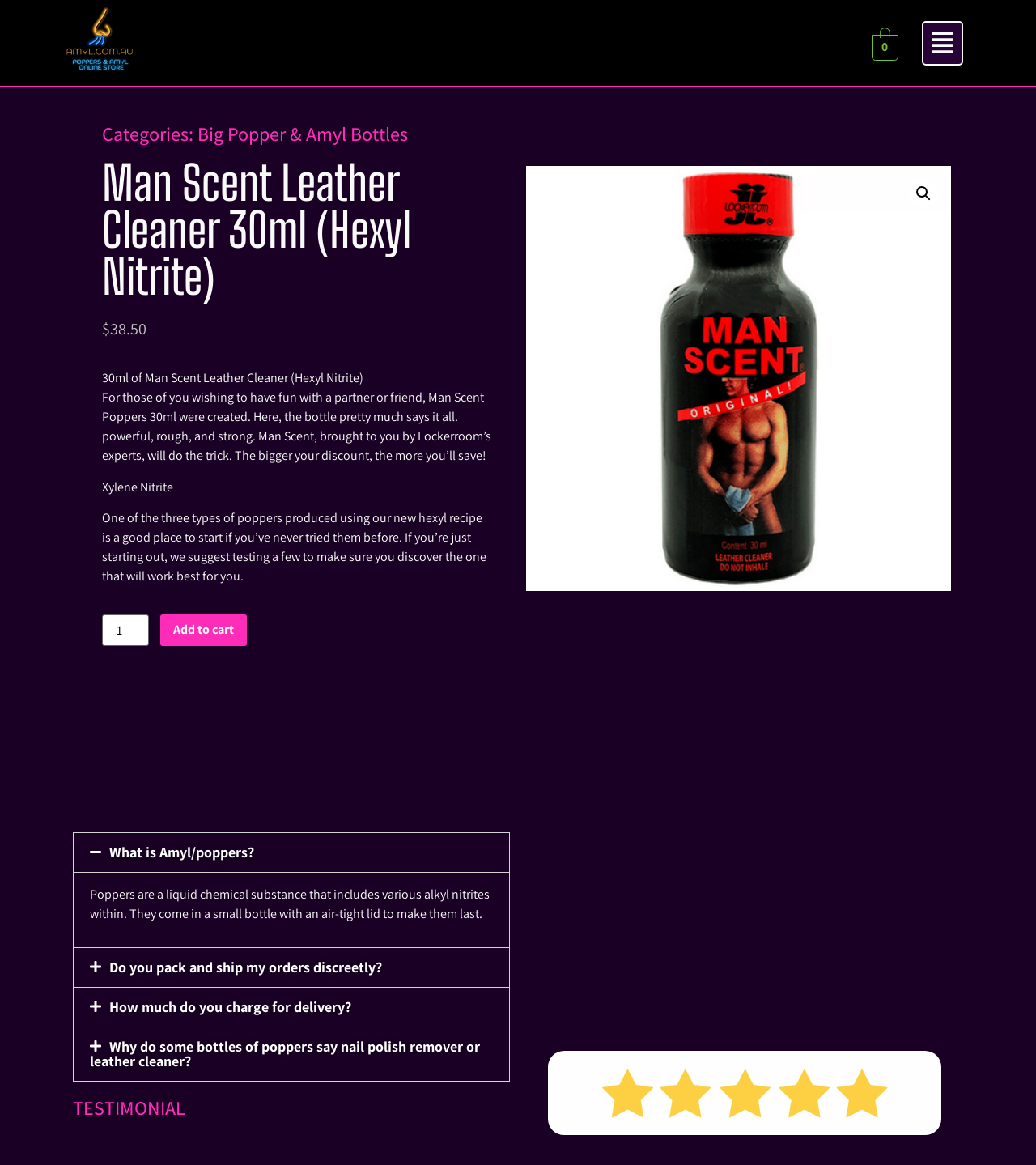Please mark the clickable region by giving the bounding box coordinates needed to complete this instruction: "Click the 'Big Popper & Amyl Bottles' link".

[0.191, 0.104, 0.394, 0.126]